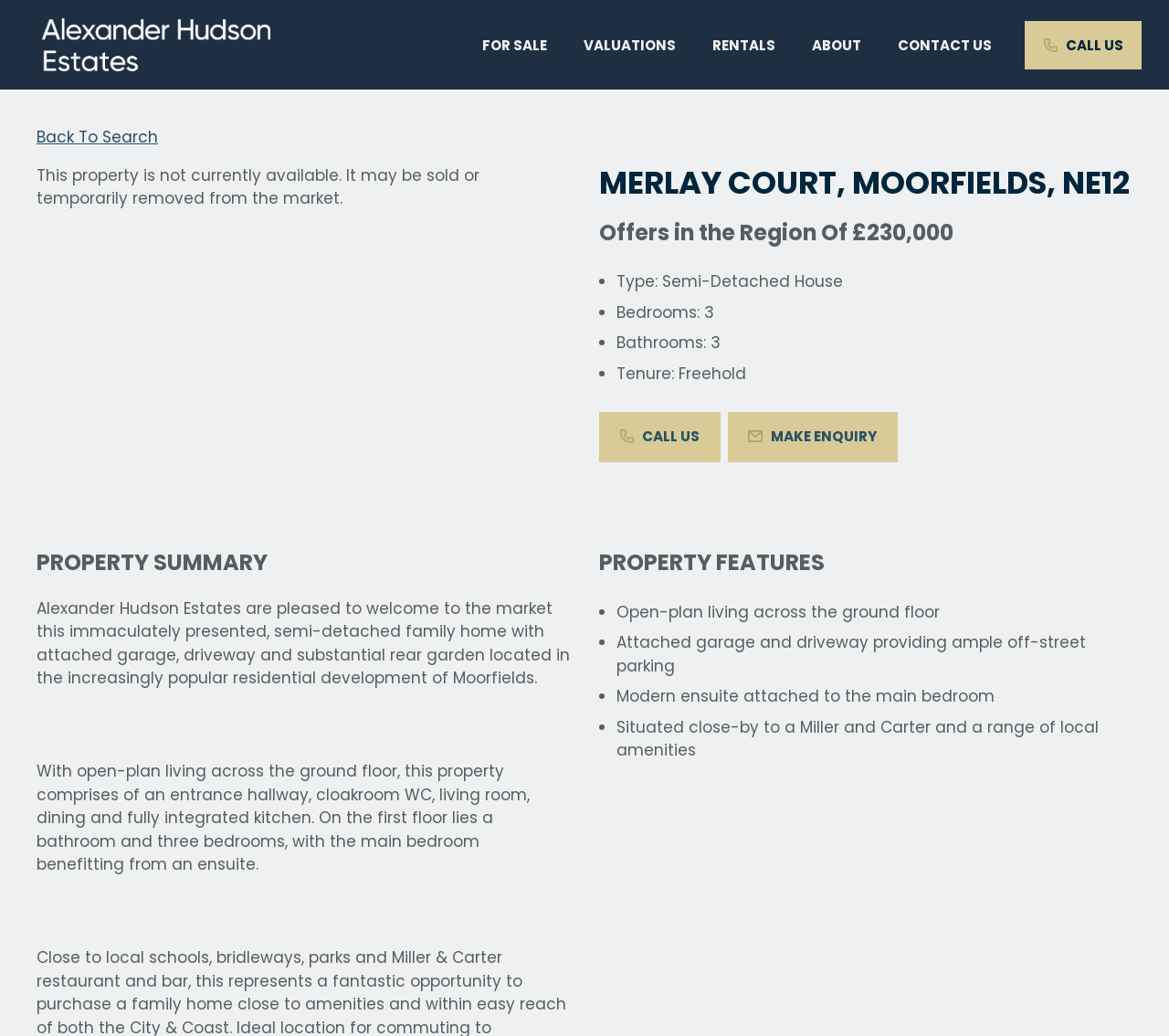Please find and give the text of the main heading on the webpage.

MERLAY COURT, MOORFIELDS, NE12